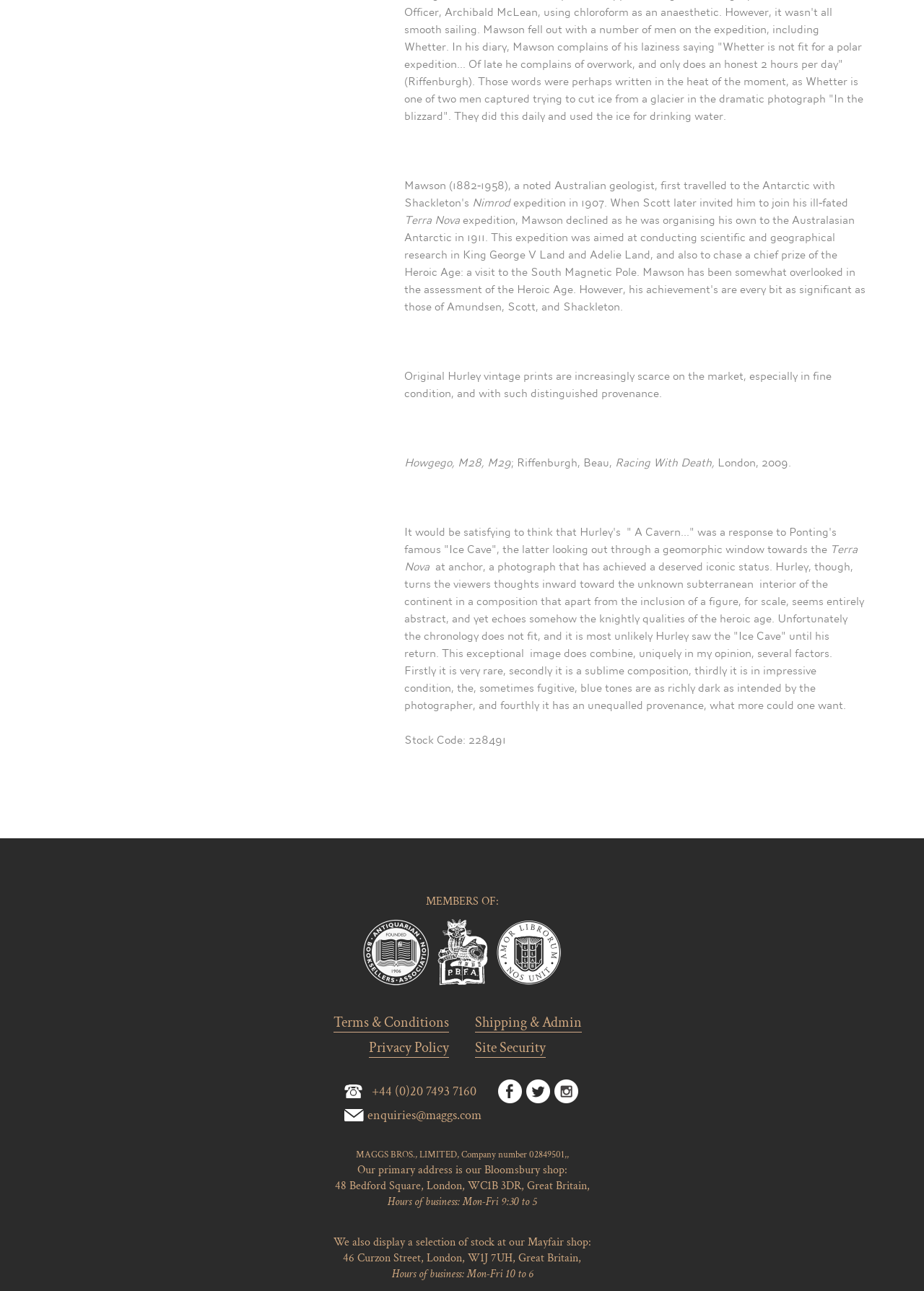Please examine the image and provide a detailed answer to the question: What is the company name of the website owner?

The company name of the website owner is MAGGS BROS., LIMITED, which is mentioned at the bottom of the webpage.